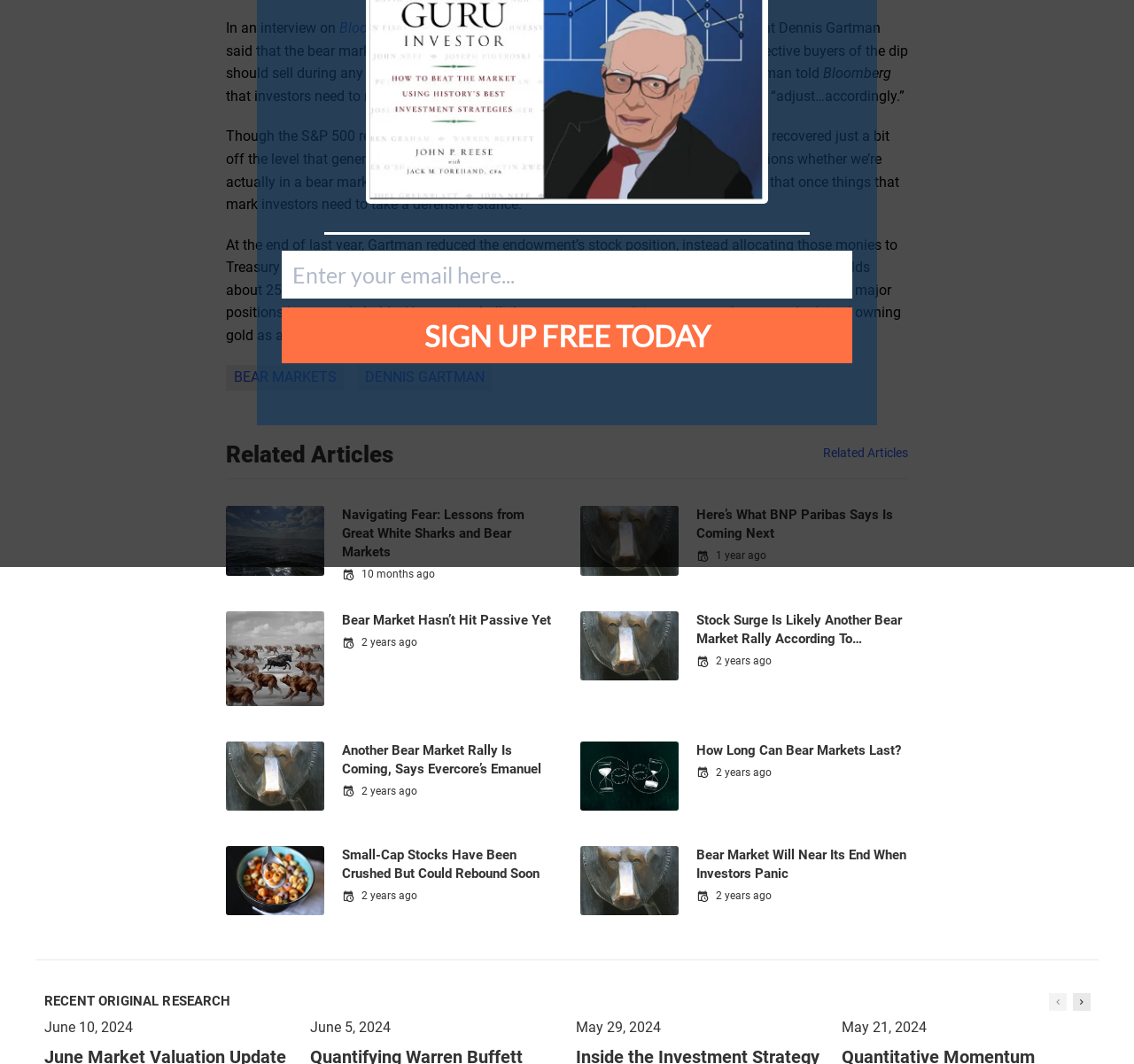Please specify the bounding box coordinates in the format (top-left x, top-left y, bottom-right x, bottom-right y), with all values as floating point numbers between 0 and 1. Identify the bounding box of the UI element described by: Home Blog About

None